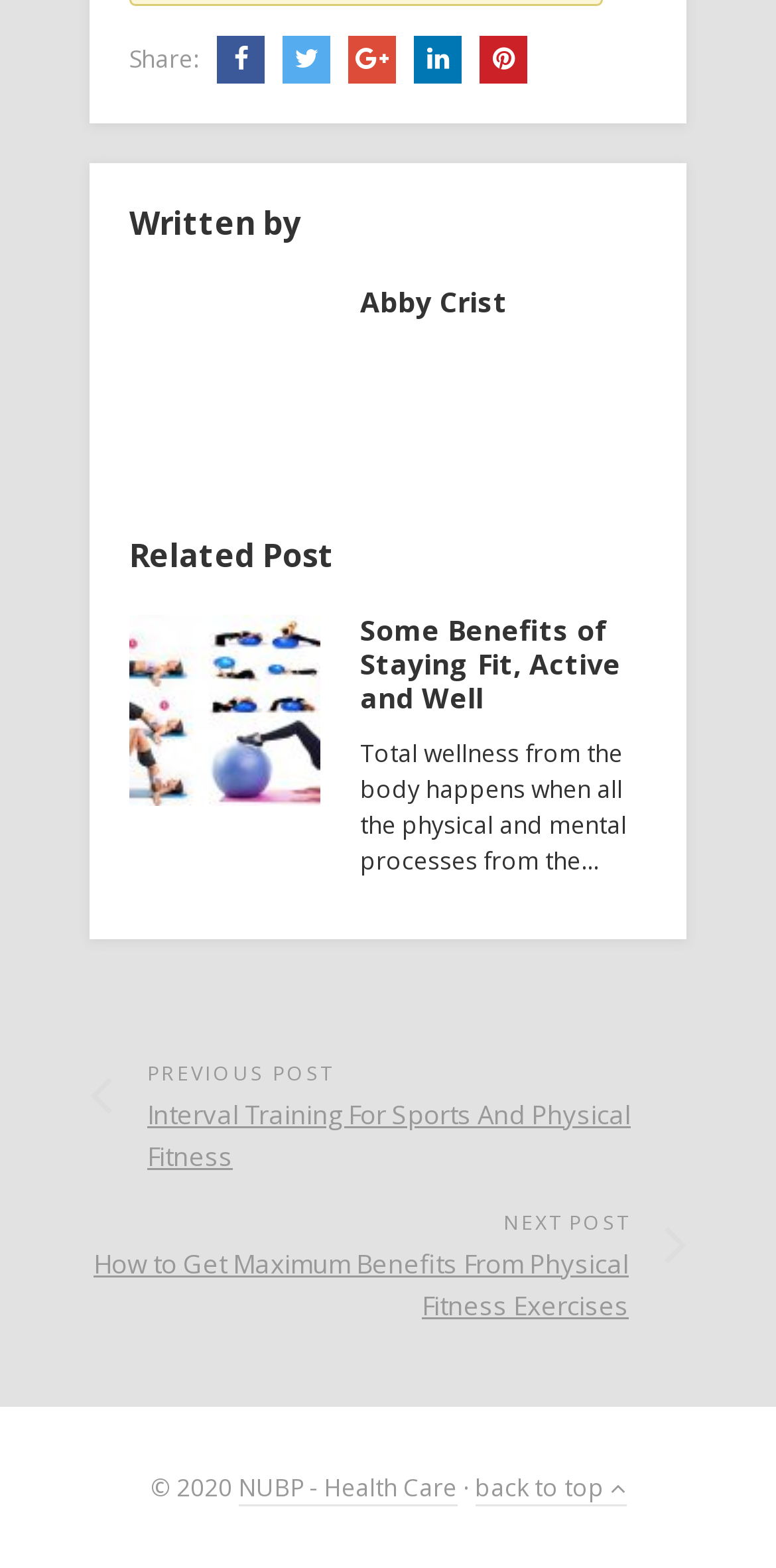Please identify the bounding box coordinates of the area I need to click to accomplish the following instruction: "Visit the NUBP - Health Care website".

[0.306, 0.938, 0.588, 0.96]